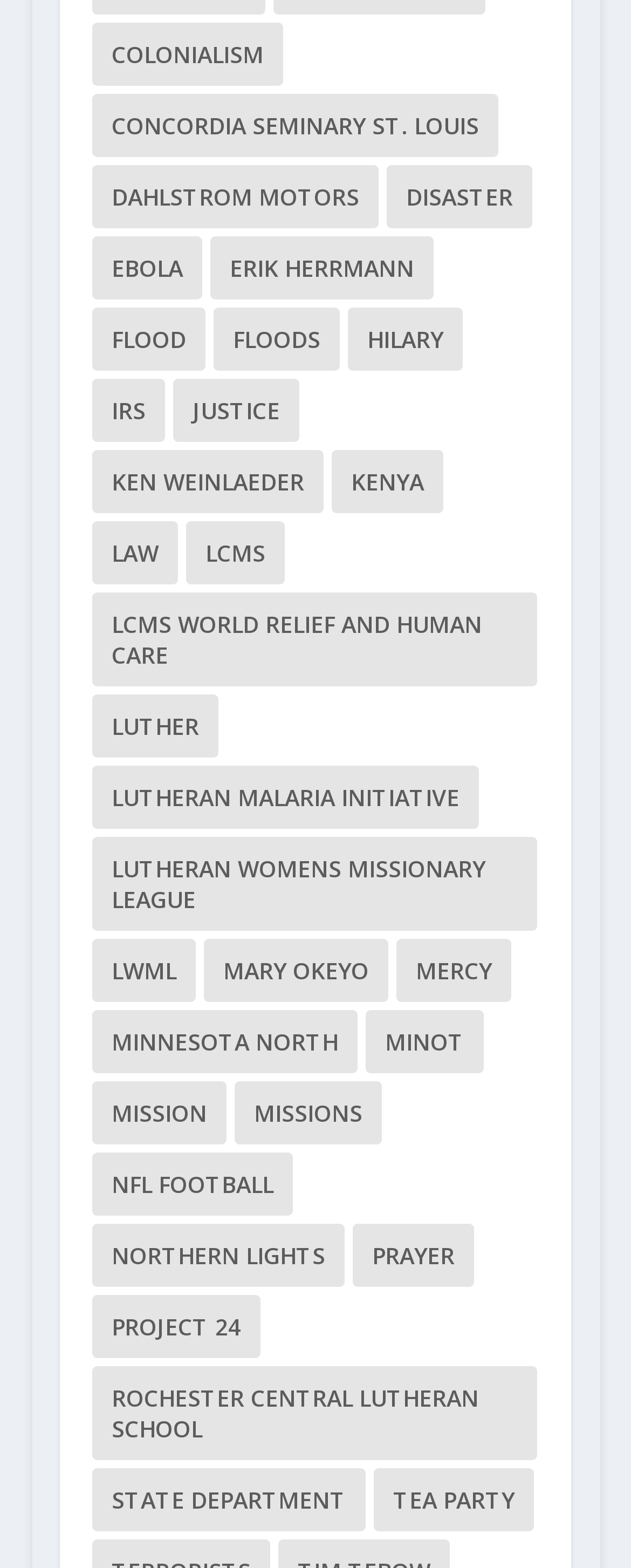Locate the bounding box coordinates of the clickable area needed to fulfill the instruction: "Explore Disaster".

[0.613, 0.106, 0.844, 0.146]